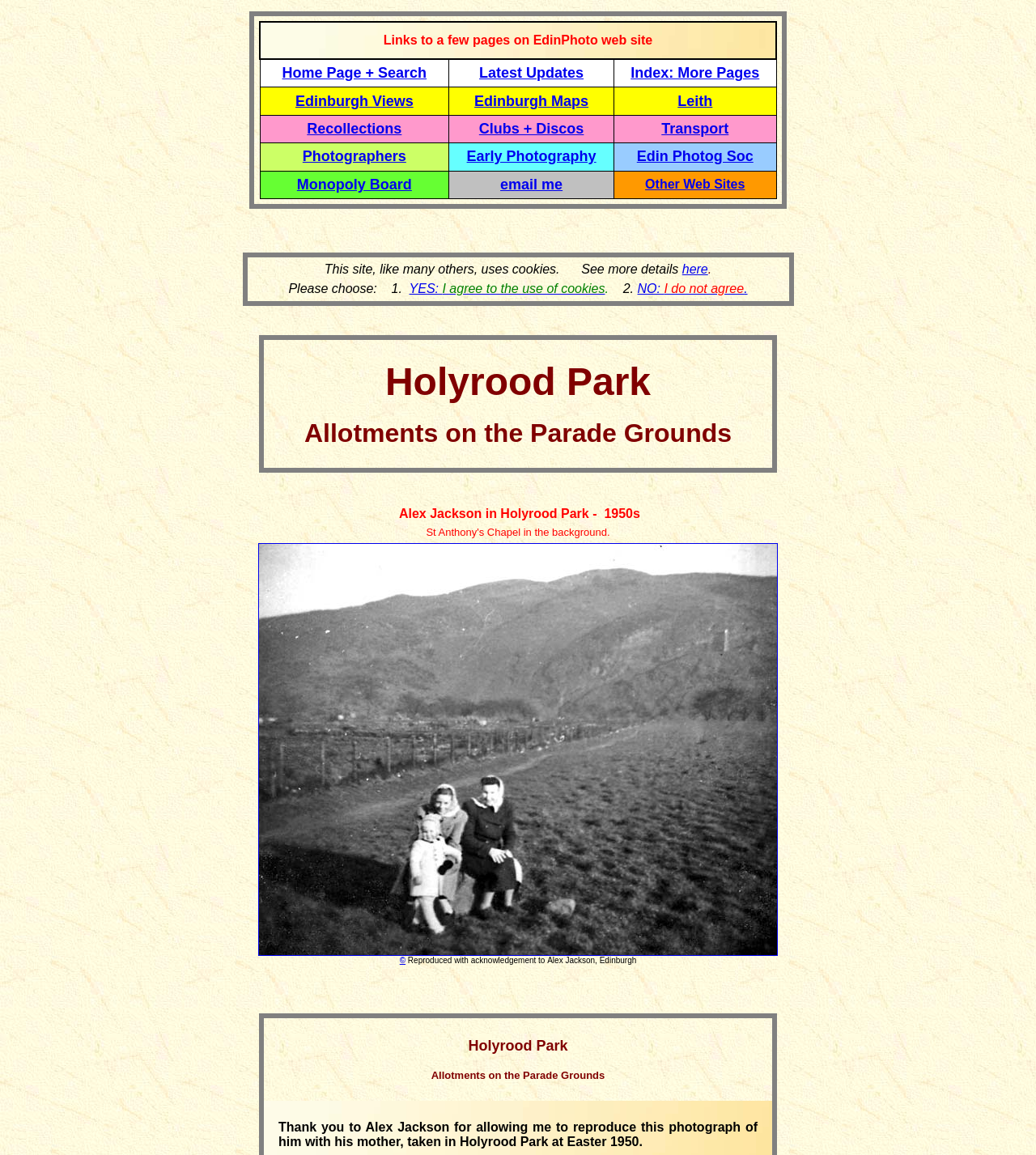Who is the person in the photo?
Answer with a single word or phrase by referring to the visual content.

Alex Jackson